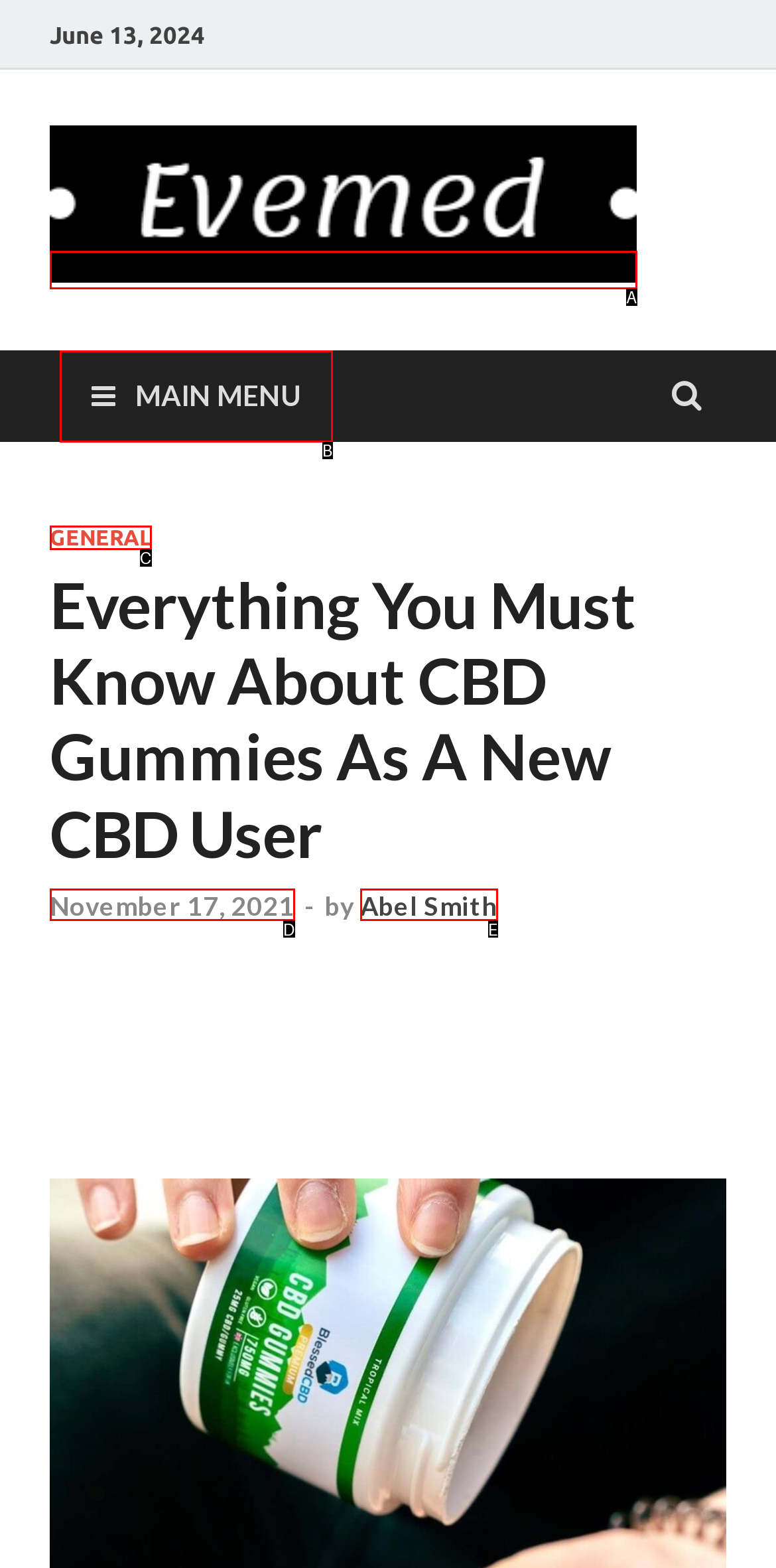Using the given description: alt="Evemed – Marketing", identify the HTML element that corresponds best. Answer with the letter of the correct option from the available choices.

A